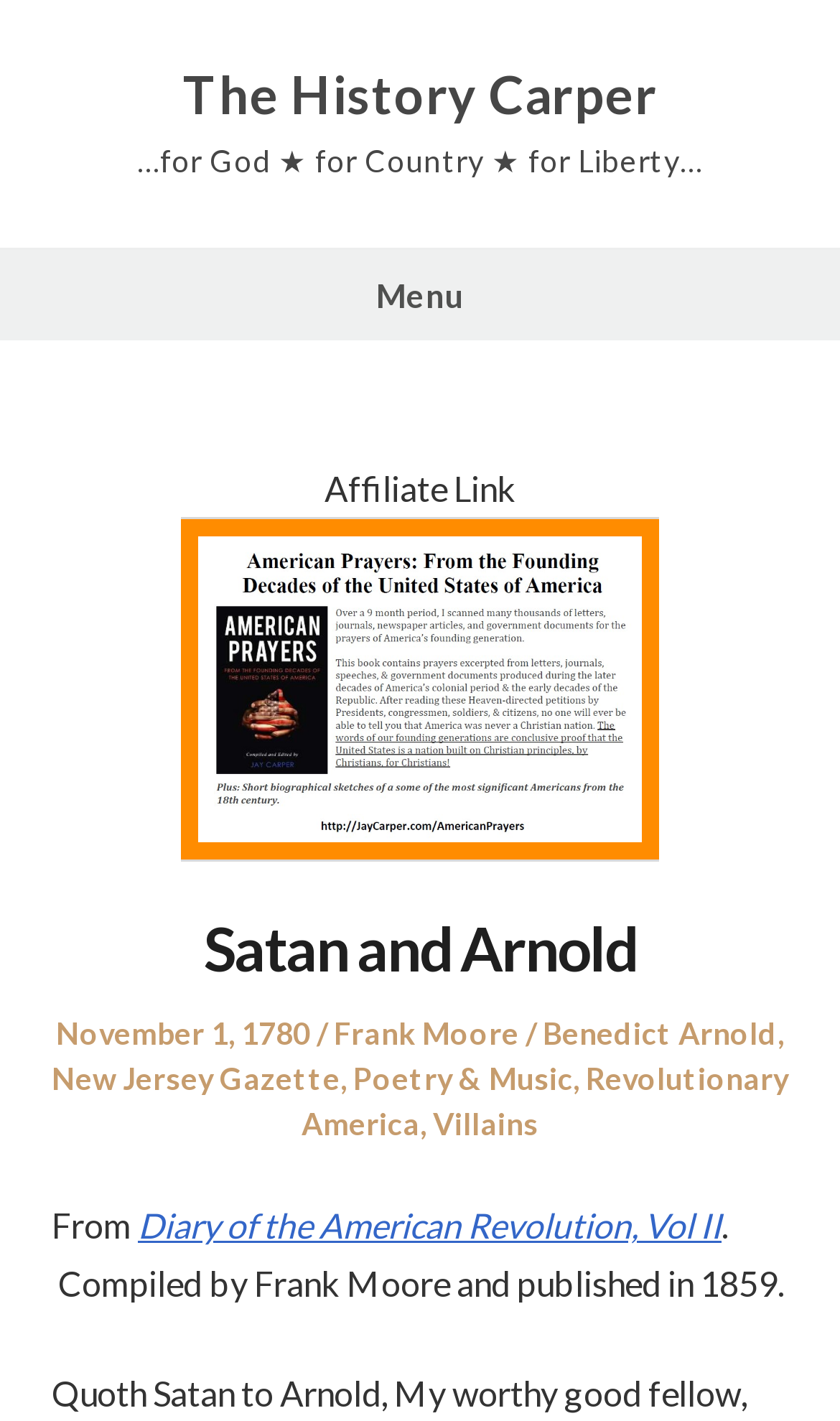Locate the bounding box coordinates of the element I should click to achieve the following instruction: "Click the link to The History Carper".

[0.218, 0.045, 0.782, 0.089]